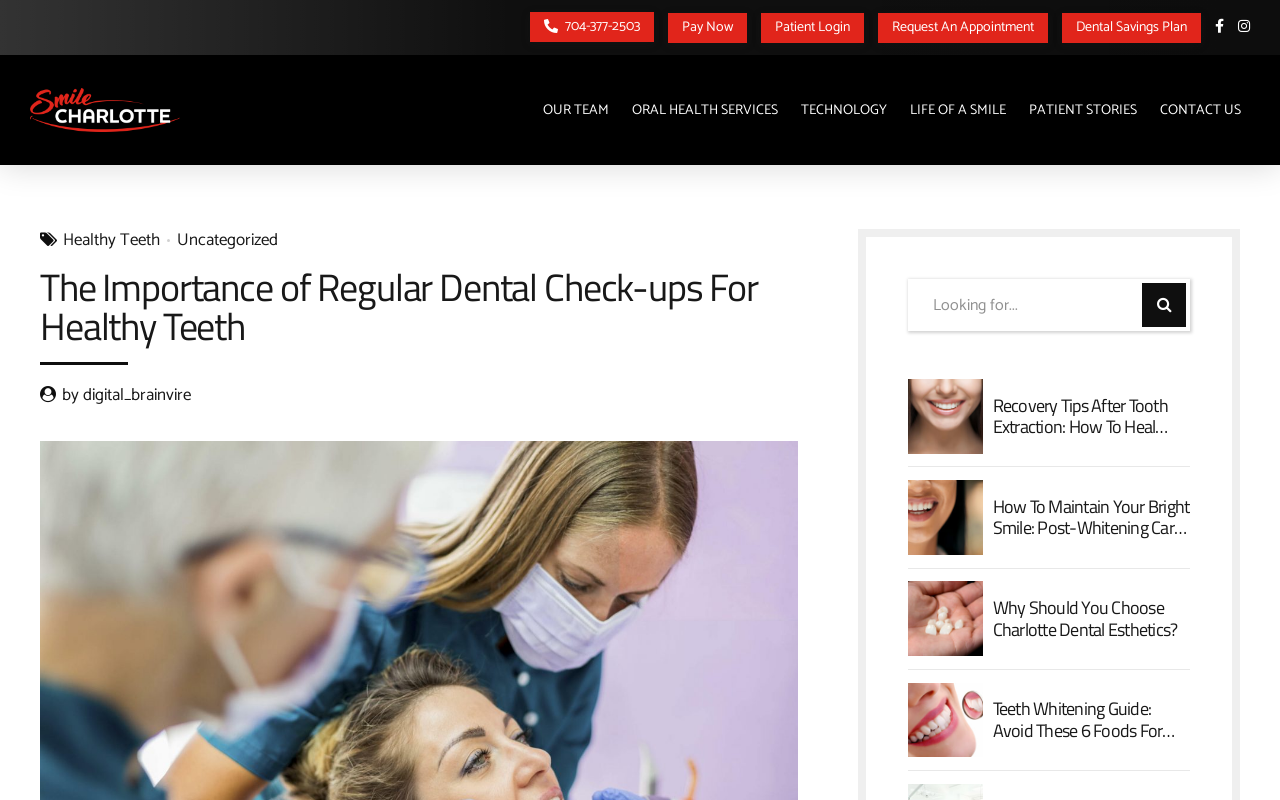Locate the bounding box coordinates of the element that should be clicked to execute the following instruction: "Search for dental topics".

[0.709, 0.349, 0.93, 0.414]